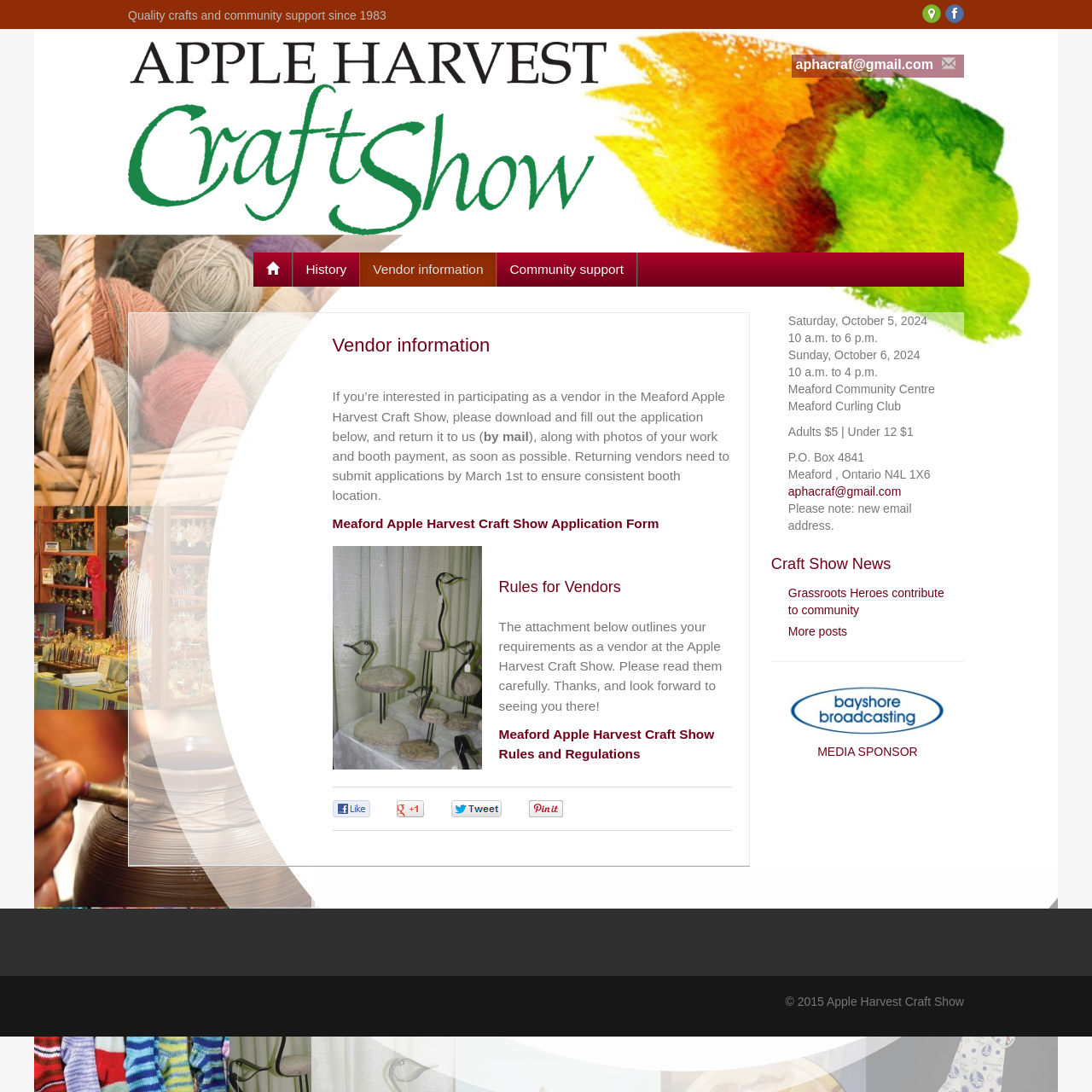Predict the bounding box coordinates of the area that should be clicked to accomplish the following instruction: "Contact the organizer via email". The bounding box coordinates should consist of four float numbers between 0 and 1, i.e., [left, top, right, bottom].

[0.729, 0.052, 0.855, 0.066]